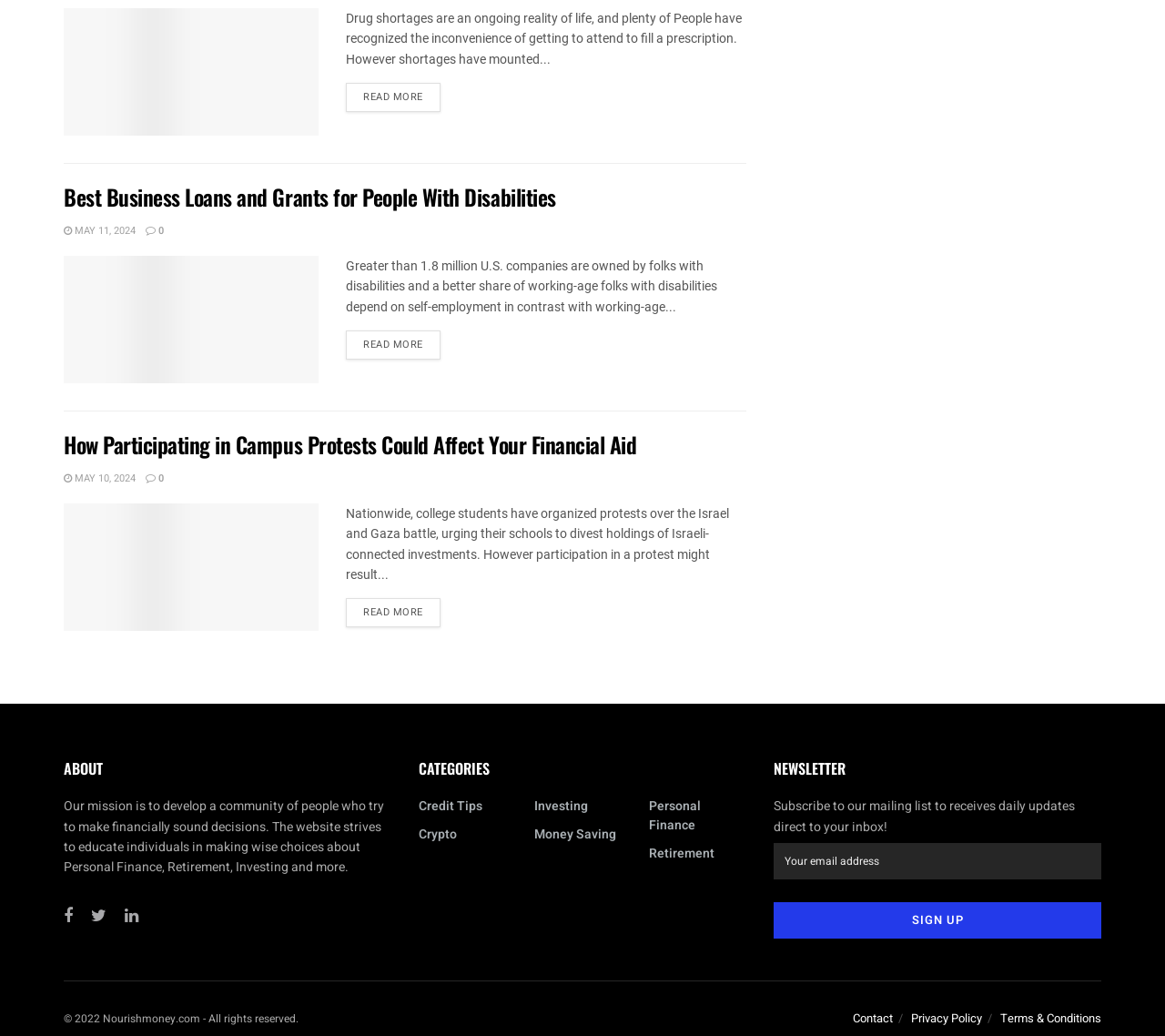Can you give a detailed response to the following question using the information from the image? What is the purpose of the website?

I read the static text under the 'ABOUT' heading, which states that the website's mission is to educate individuals in making wise choices about personal finance, retirement, investing, and more. This suggests that the purpose of the website is to provide educational resources on personal finance.